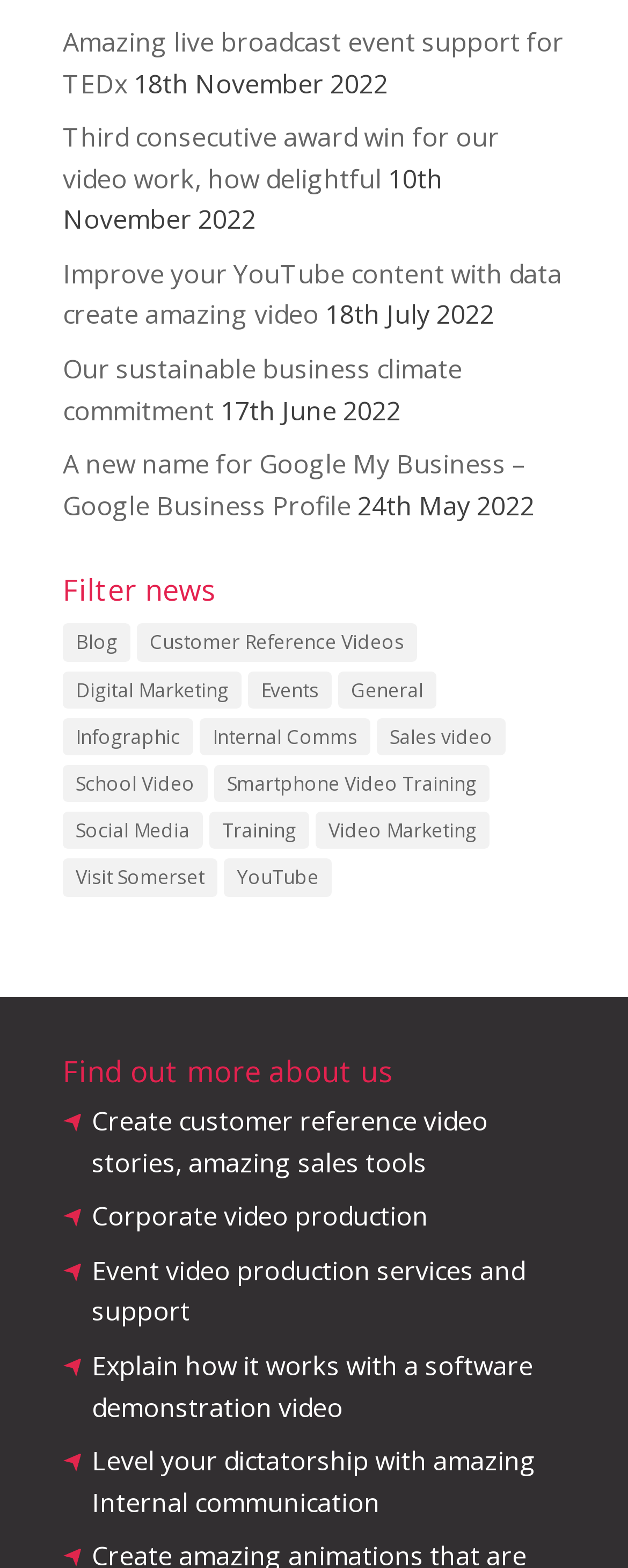Determine the bounding box coordinates for the element that should be clicked to follow this instruction: "View blog posts". The coordinates should be given as four float numbers between 0 and 1, in the format [left, top, right, bottom].

[0.1, 0.398, 0.208, 0.422]